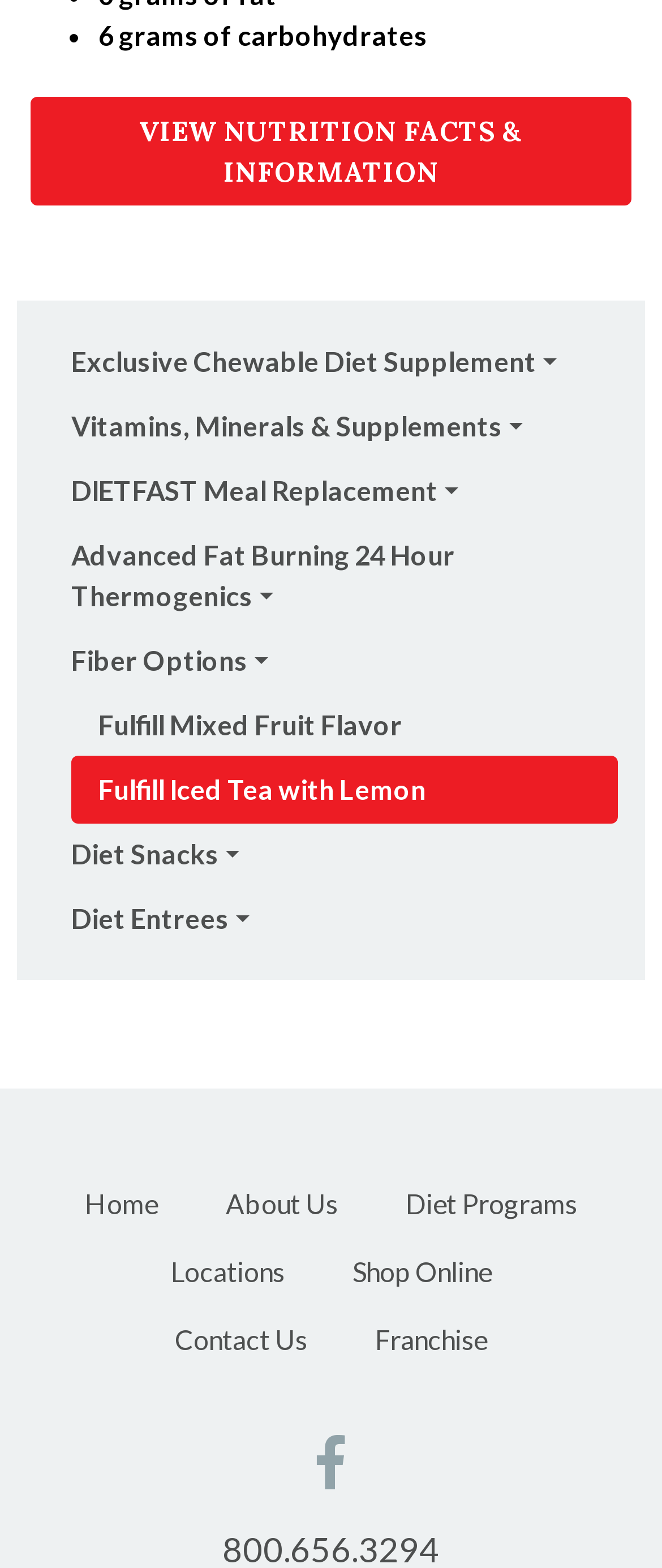Using the given element description, provide the bounding box coordinates (top-left x, top-left y, bottom-right x, bottom-right y) for the corresponding UI element in the screenshot: DIETFAST Meal Replacement

[0.067, 0.292, 0.933, 0.335]